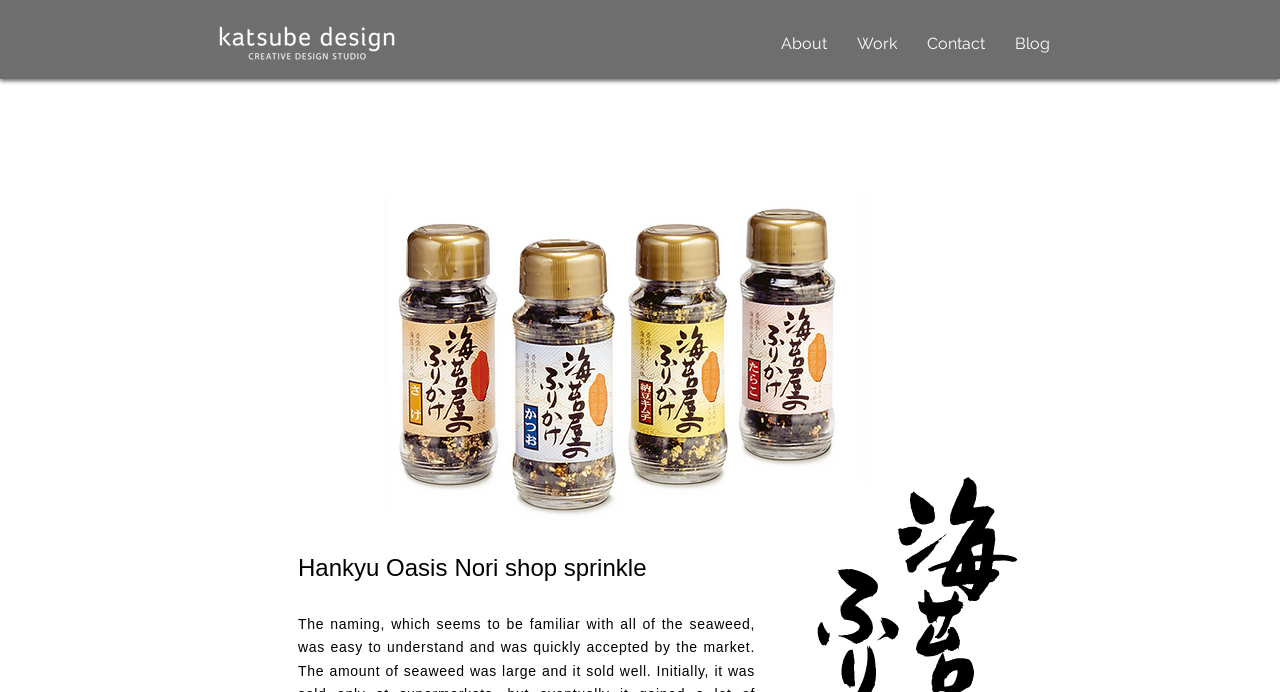Use a single word or phrase to answer the question: What is the position of the navigation menu?

Top